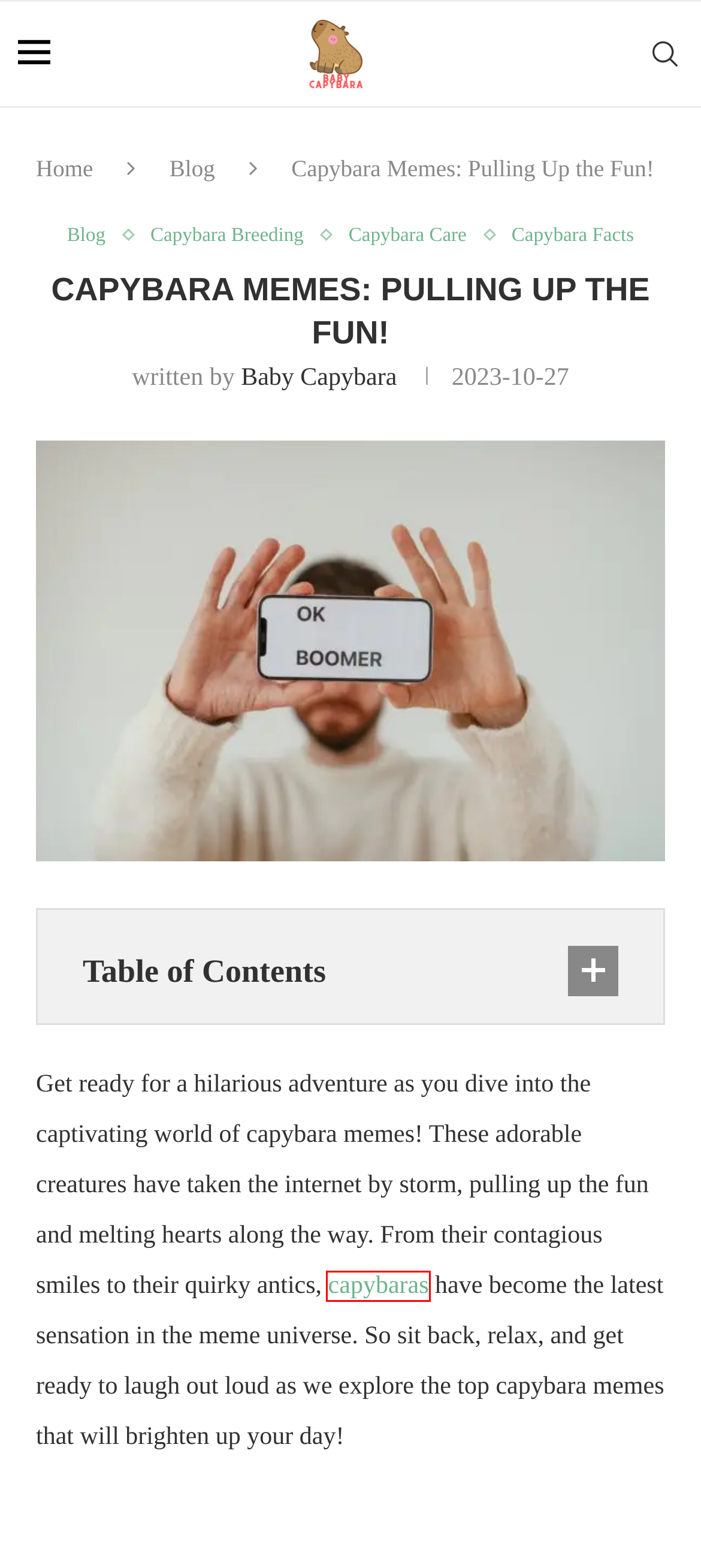Look at the screenshot of a webpage, where a red bounding box highlights an element. Select the best description that matches the new webpage after clicking the highlighted element. Here are the candidates:
A. Capybara Facts - Baby Capybara
B. Blog - Baby Capybara
C. Capybara Breeding - Baby Capybara
D. Why Capybara Make Excellent Therapy Animals - Baby Capybara
E. Are Capybaras Present in Edinburgh Zoo? - Baby Capybara
F. Capybara Care - Baby Capybara
G. Baby Capybara - Capybara Love: Discover the World of Cuteness!
H. Baby Capybara - Baby Capybara

E